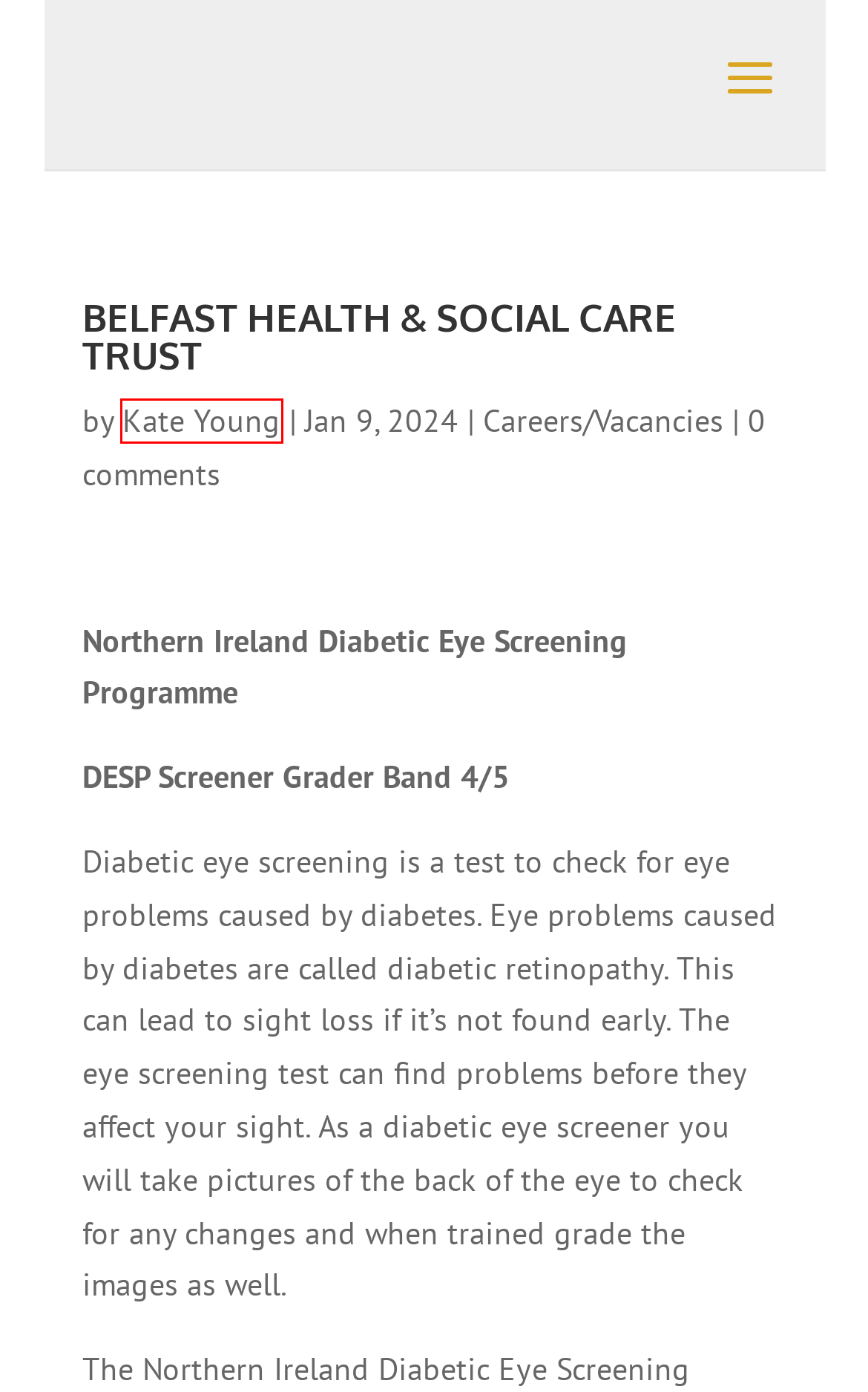Observe the provided screenshot of a webpage that has a red rectangle bounding box. Determine the webpage description that best matches the new webpage after clicking the element inside the red bounding box. Here are the candidates:
A. NIOS Careers & Vacancies | Northern Ireland Optometric Society
B. Northern Ireland Optometric Society | NIOS
C. Events | Northern Ireland Optometric Society
D. NIOS Become A Member | Northern Ireland Optometric Society
E. Careers/Vacancies | Northern Ireland Optometric Society
F. Protected: Locum List | Northern Ireland Optometric Society
G. Kate Young | Northern Ireland Optometric Society
H. Digital Marketing Agency Dublin | Wayworks

G